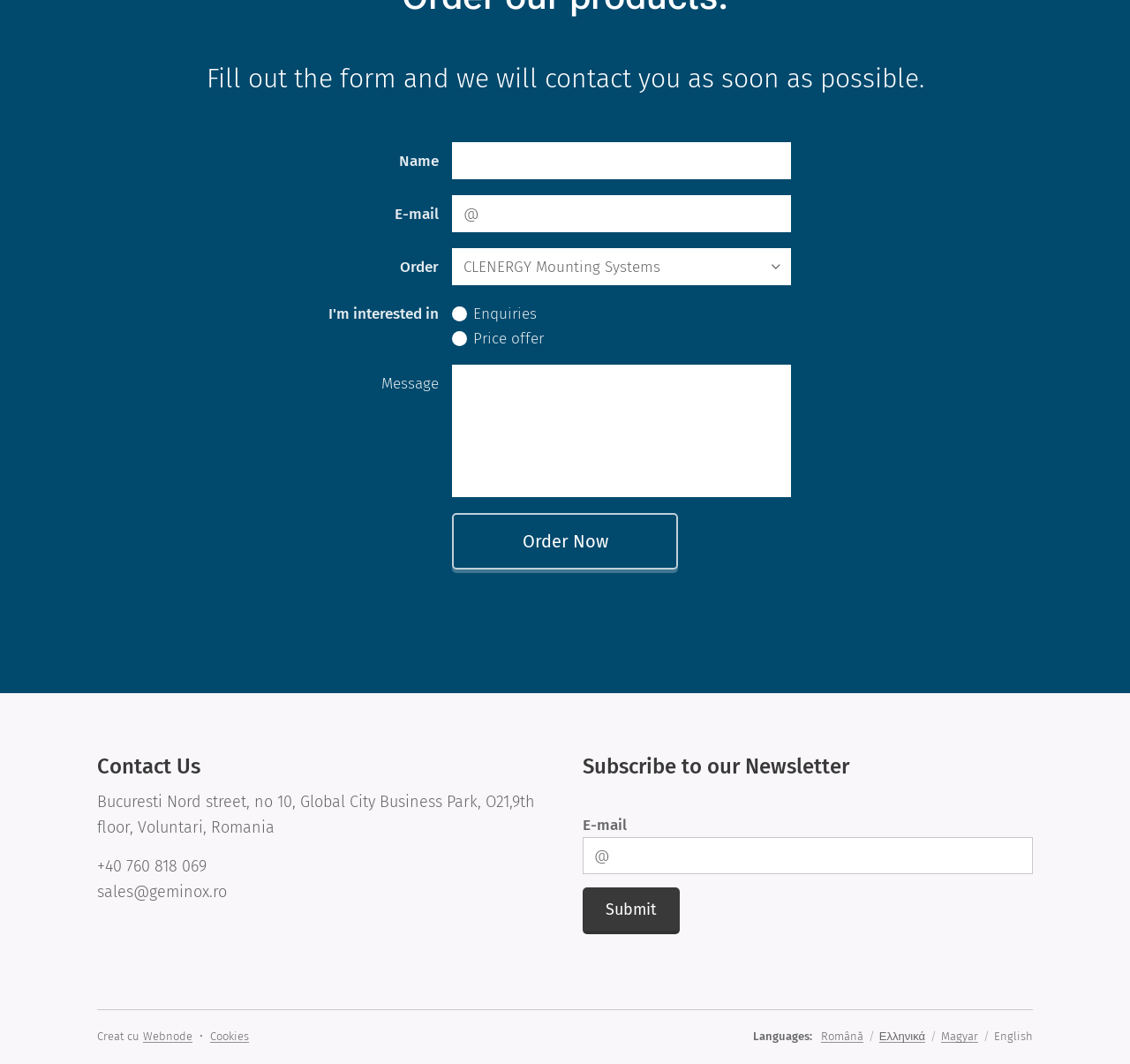What is the phone number of the company?
Give a single word or phrase answer based on the content of the image.

+40 760 818 069